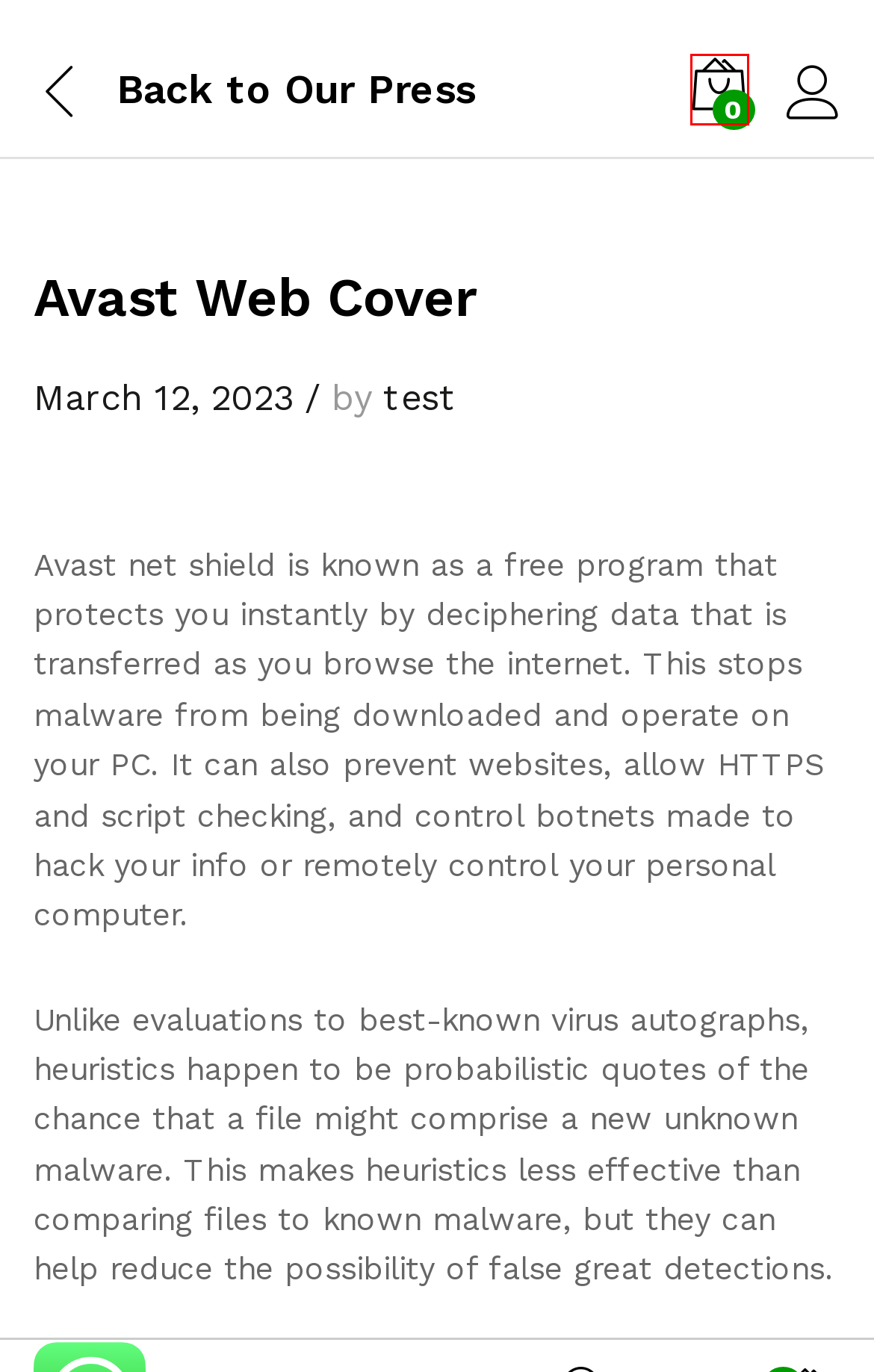You have a screenshot showing a webpage with a red bounding box around a UI element. Choose the webpage description that best matches the new page after clicking the highlighted element. Here are the options:
A. My account - Chichwa
B. Home - Brainverse Technologies
C. Cart - Chichwa
D. test, Author at Chichwa
E. June 13, 2024 - Chichwa
F. March 12, 2023 - Chichwa
G. Our Press - Chichwa
H. Uncategorized Archives - Chichwa

C